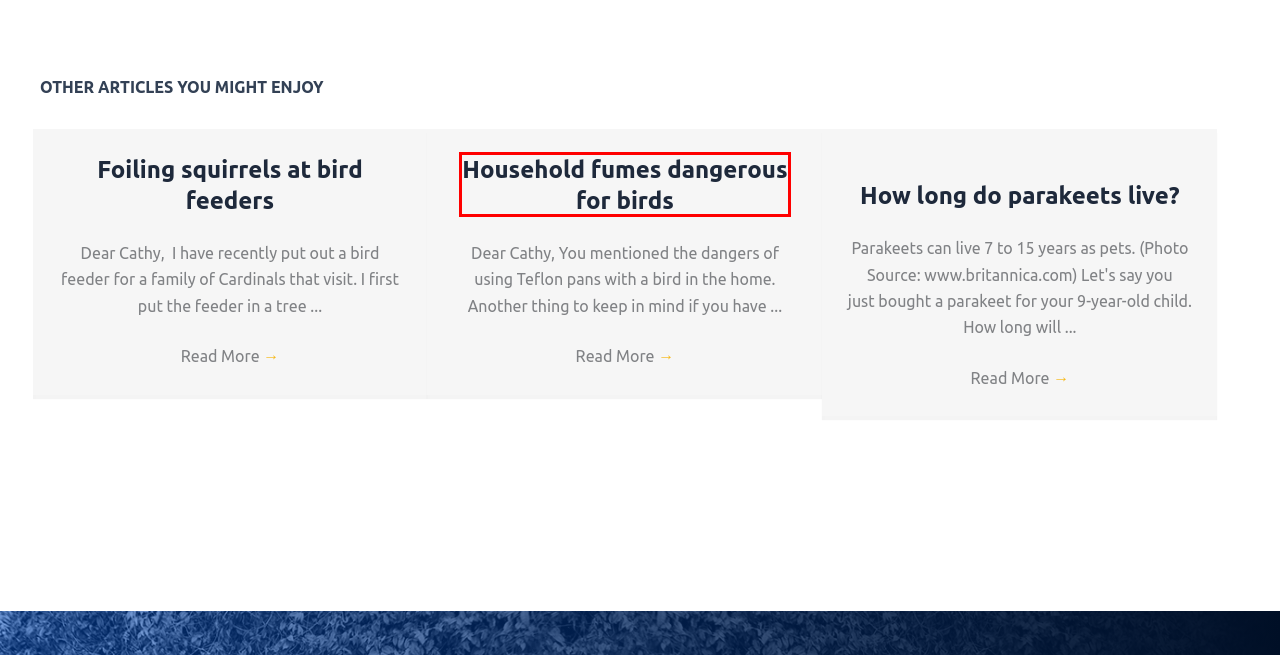Observe the webpage screenshot and focus on the red bounding box surrounding a UI element. Choose the most appropriate webpage description that corresponds to the new webpage after clicking the element in the bounding box. Here are the candidates:
A. Household fumes dangerous for birds - Cathy M. Rosenthal
B. Services - Cathy M. Rosenthal
C. Blog - Cathy M. Rosenthal
D. Testimonials - Cathy M. Rosenthal
E. Privacy Policy - Cathy M. Rosenthal
F. Foiling squirrels at bird feeders - Cathy M. Rosenthal
G. How long do parakeets live? - Cathy M. Rosenthal
H. Contact - Cathy M. Rosenthal

A